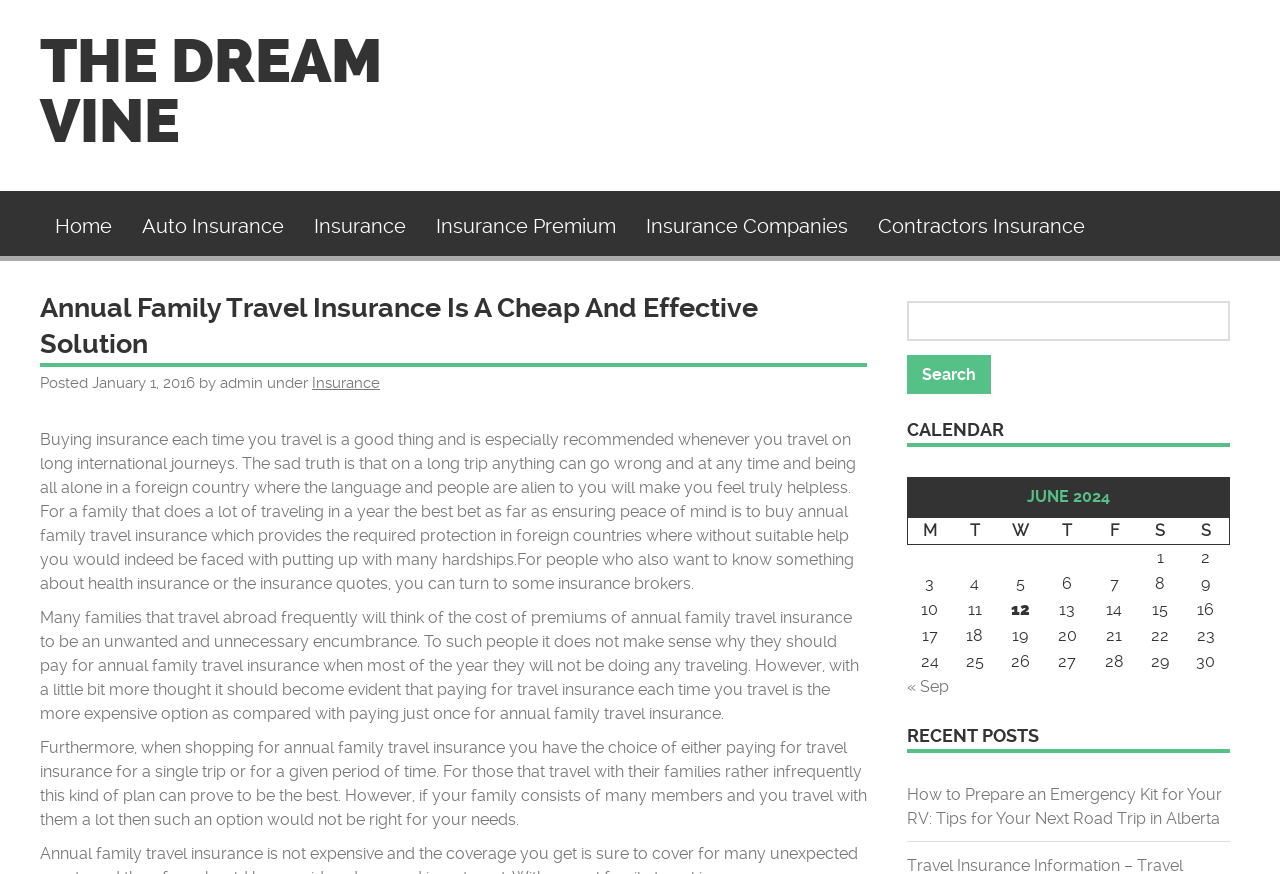Determine the bounding box coordinates of the section I need to click to execute the following instruction: "Explore job opportunities". Provide the coordinates as four float numbers between 0 and 1, i.e., [left, top, right, bottom].

None